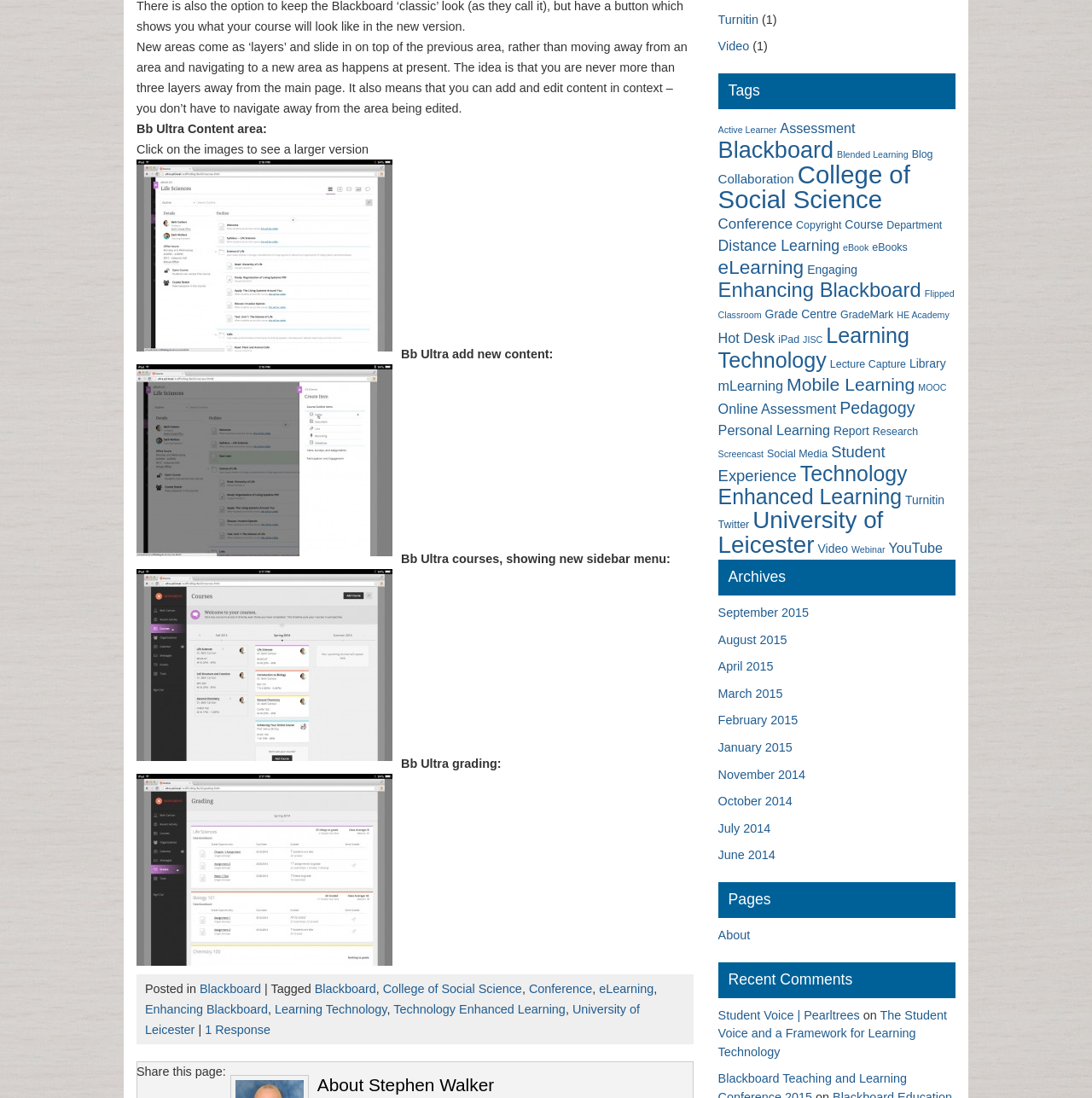Identify the bounding box coordinates for the region to click in order to carry out this instruction: "browse the PRODUCTS". Provide the coordinates using four float numbers between 0 and 1, formatted as [left, top, right, bottom].

None